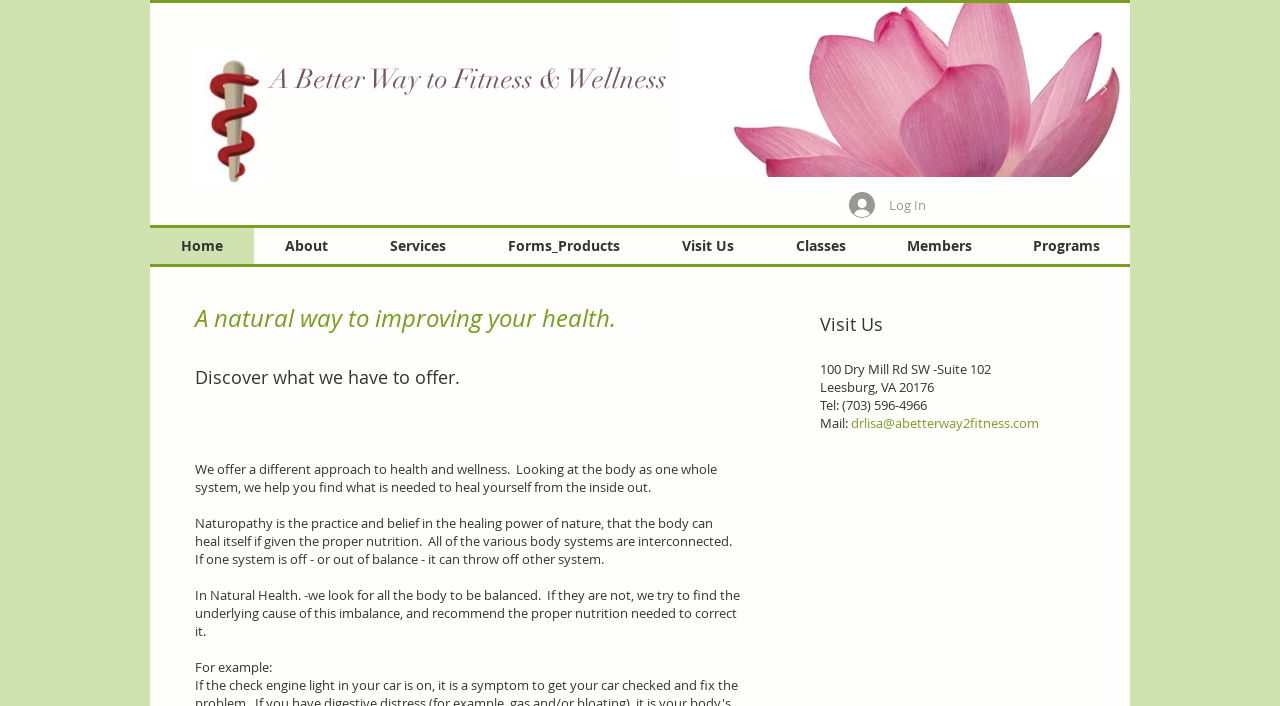Given the element description "Log In" in the screenshot, predict the bounding box coordinates of that UI element.

[0.652, 0.263, 0.734, 0.317]